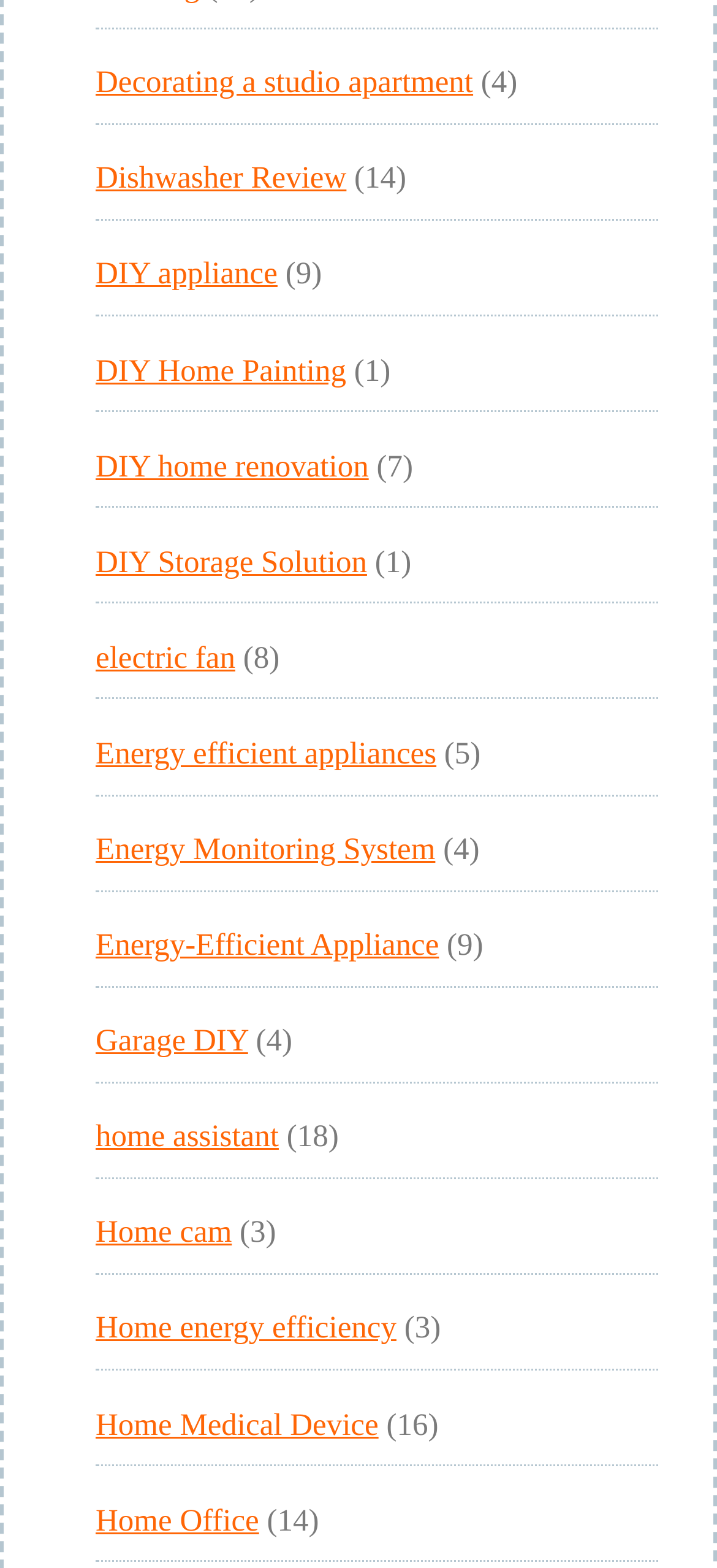Please analyze the image and give a detailed answer to the question:
What is the vertical position of the link 'DIY appliance'?

I compared the y1 and y2 coordinates of the link 'DIY appliance' and 'Dishwasher Review', and found that 'DIY appliance' has smaller y1 and y2 values, indicating that it is above 'Dishwasher Review' vertically.